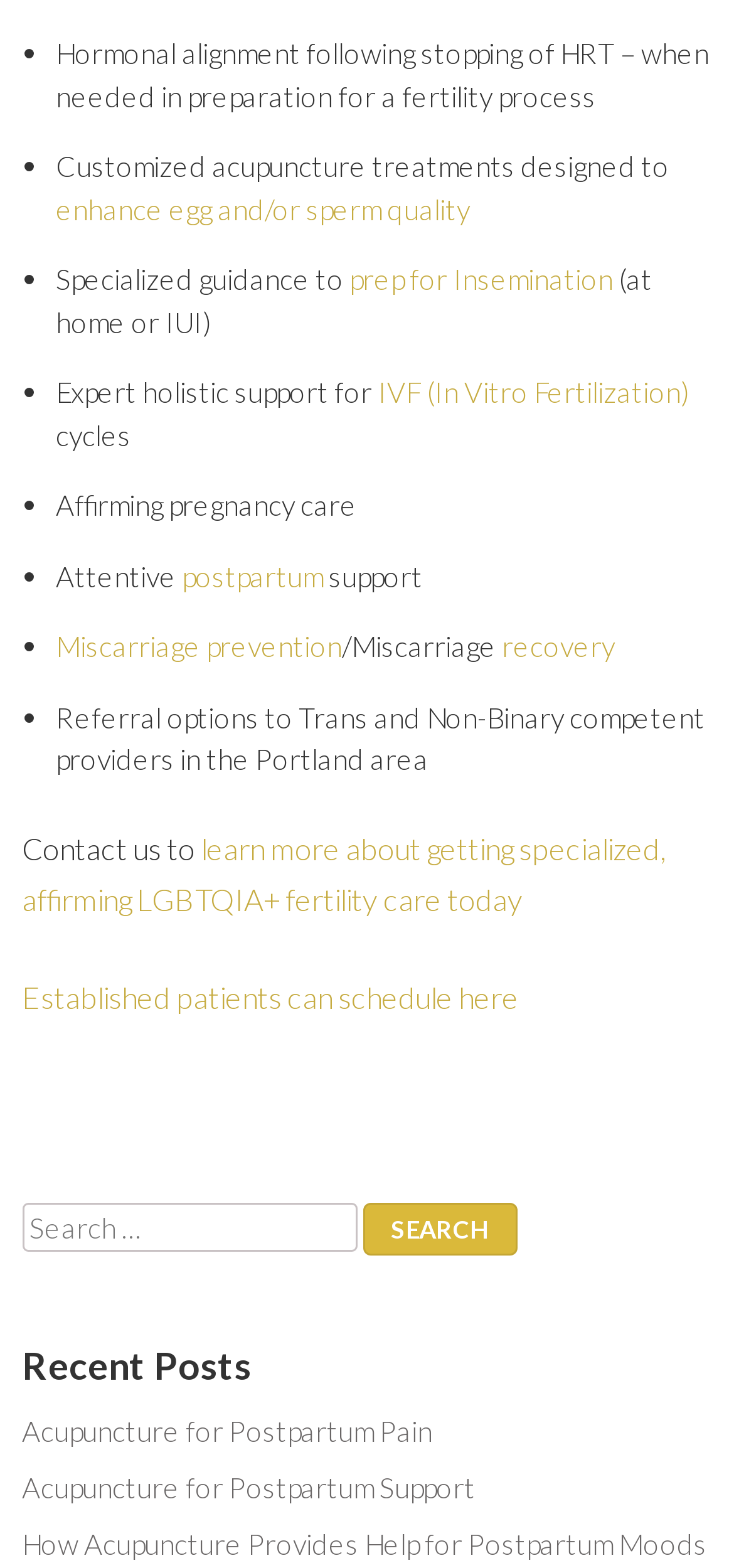Please provide a comprehensive response to the question below by analyzing the image: 
What is the purpose of the link 'enhance egg and/or sperm quality'?

The link 'enhance egg and/or sperm quality' is part of a sentence describing customized acupuncture treatments, suggesting that the purpose of this link is to provide more information about how acupuncture can be used to improve egg and/or sperm quality.